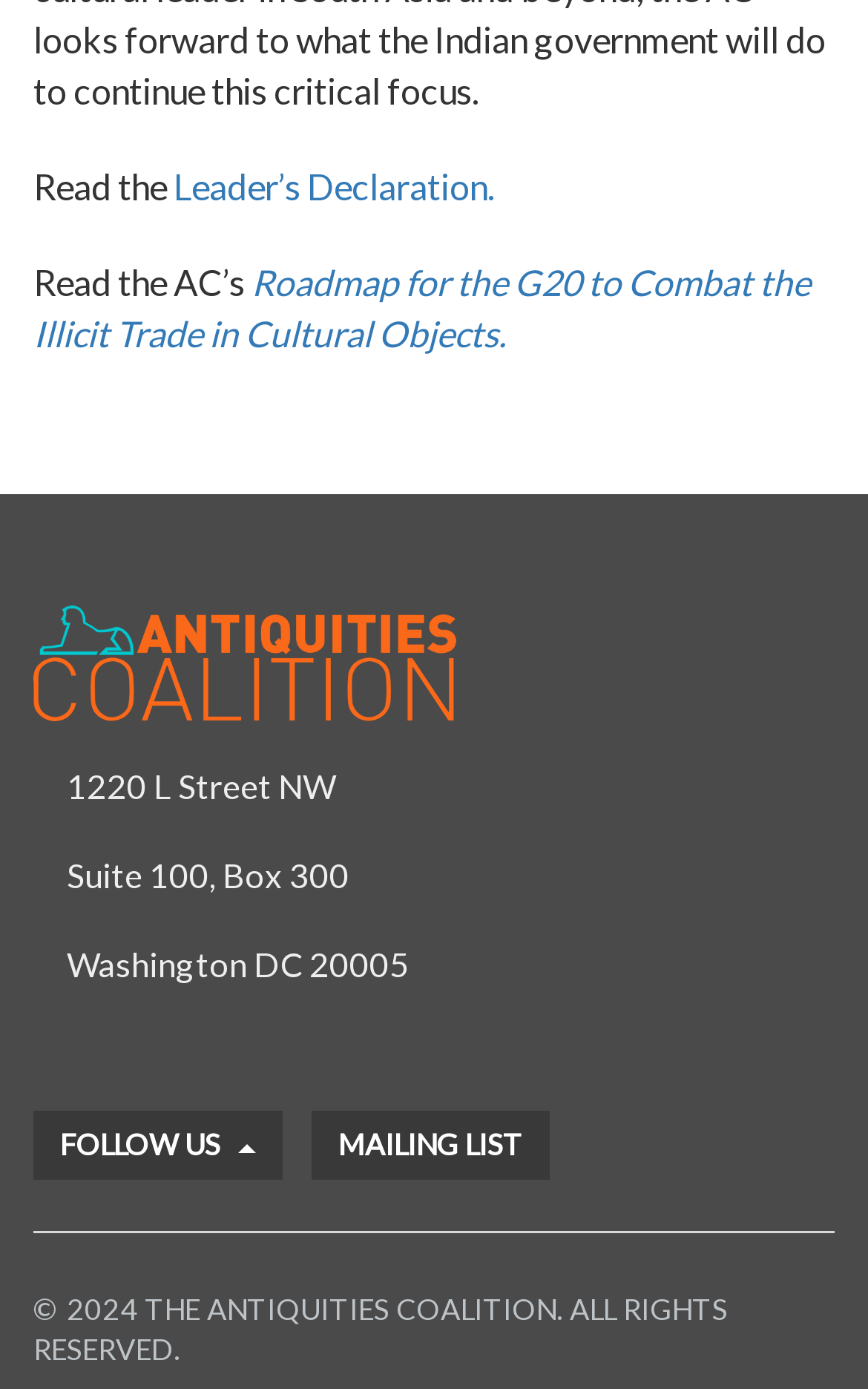Respond to the question with just a single word or phrase: 
What is the address of the Antiquities Coalition?

1220 L Street NW, Suite 100, Box 300, Washington DC 20005